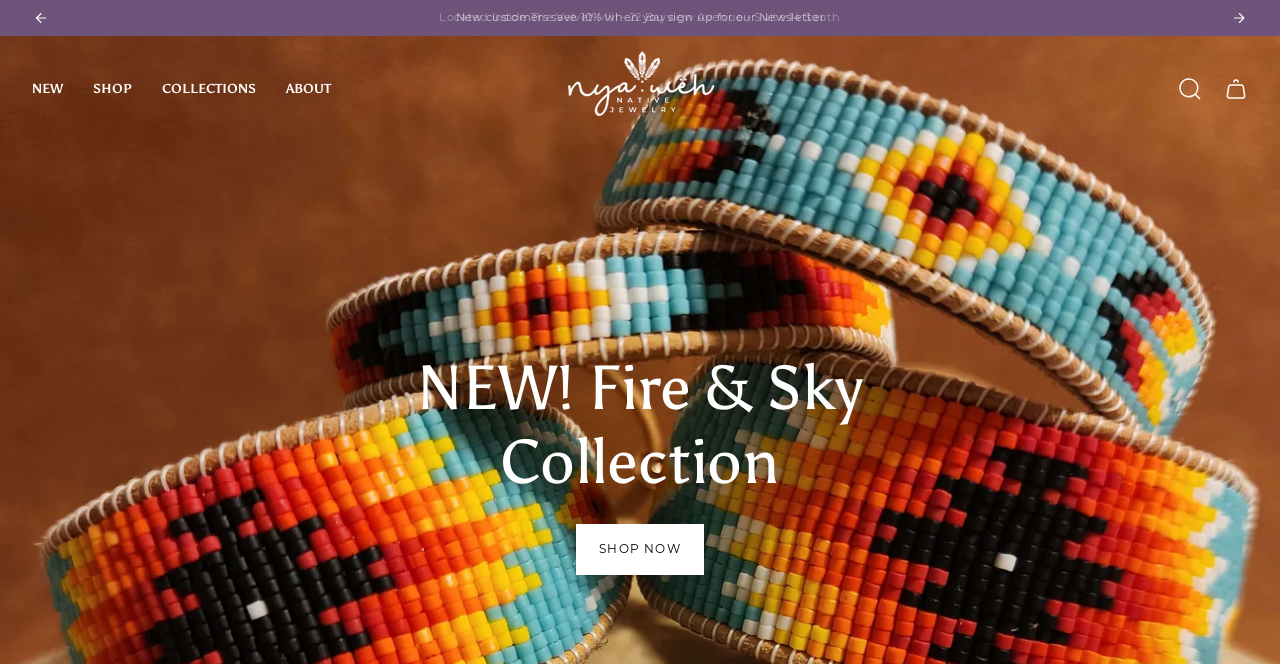Point out the bounding box coordinates of the section to click in order to follow this instruction: "Explore COLLECTIONS".

[0.115, 0.077, 0.212, 0.19]